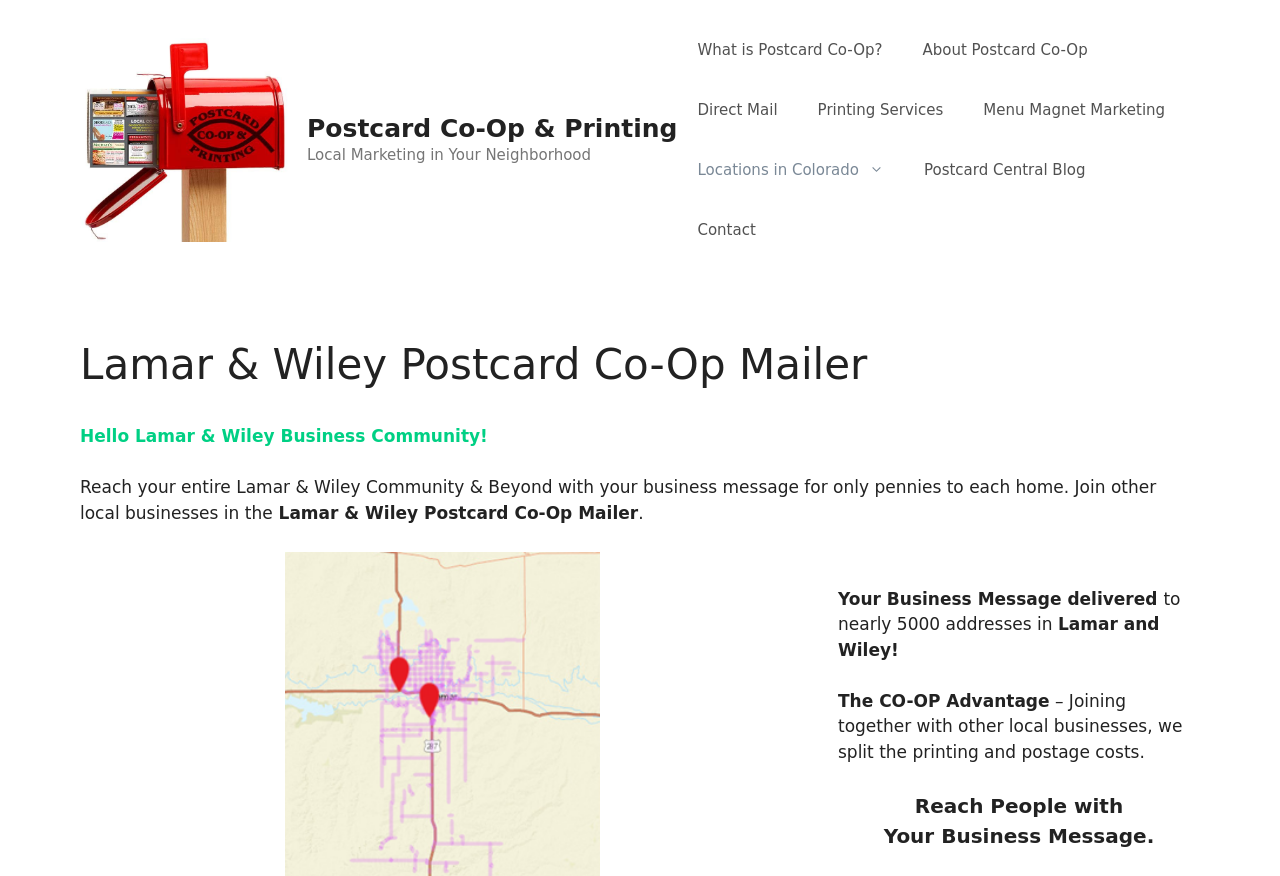Determine the webpage's heading and output its text content.

Lamar & Wiley Postcard Co-Op Mailer